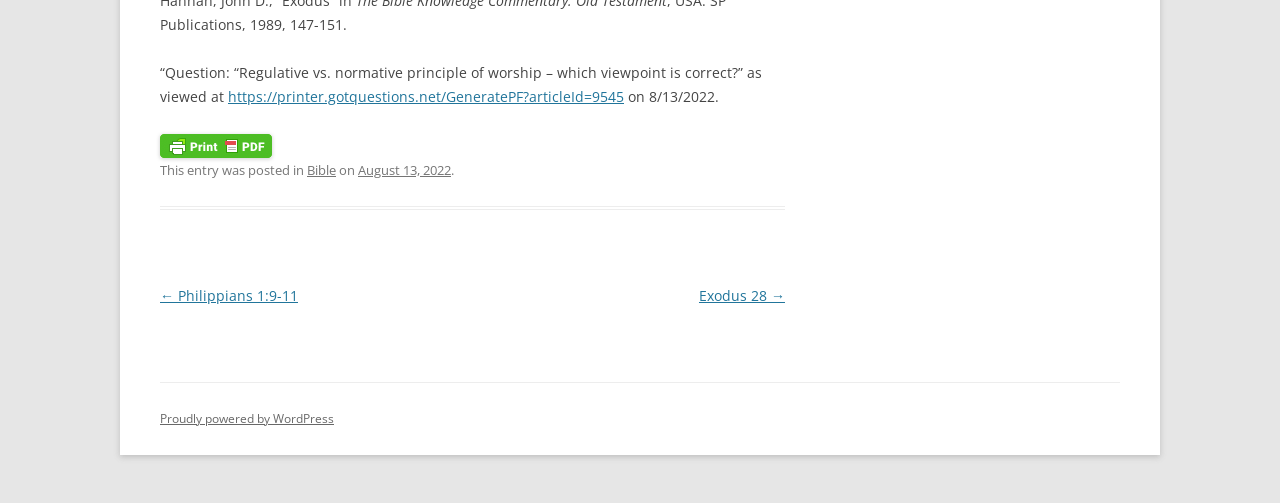What is the date of the post?
Can you give a detailed and elaborate answer to the question?

The date of the post can be found in the footer section of the webpage, where it says 'This entry was posted in ... on August 13, 2022.'